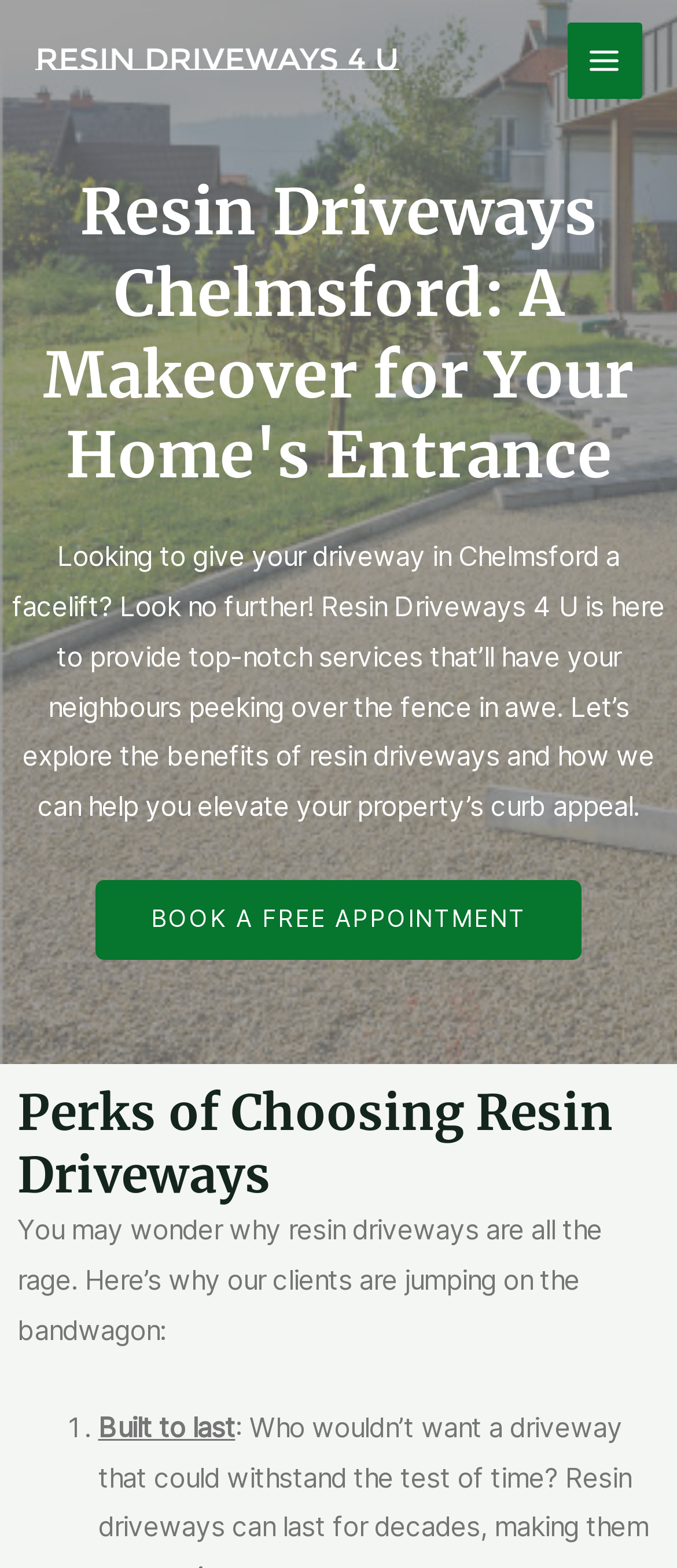Determine the main heading of the webpage and generate its text.

Resin Driveways Chelmsford: A Makeover for Your Home's Entrance